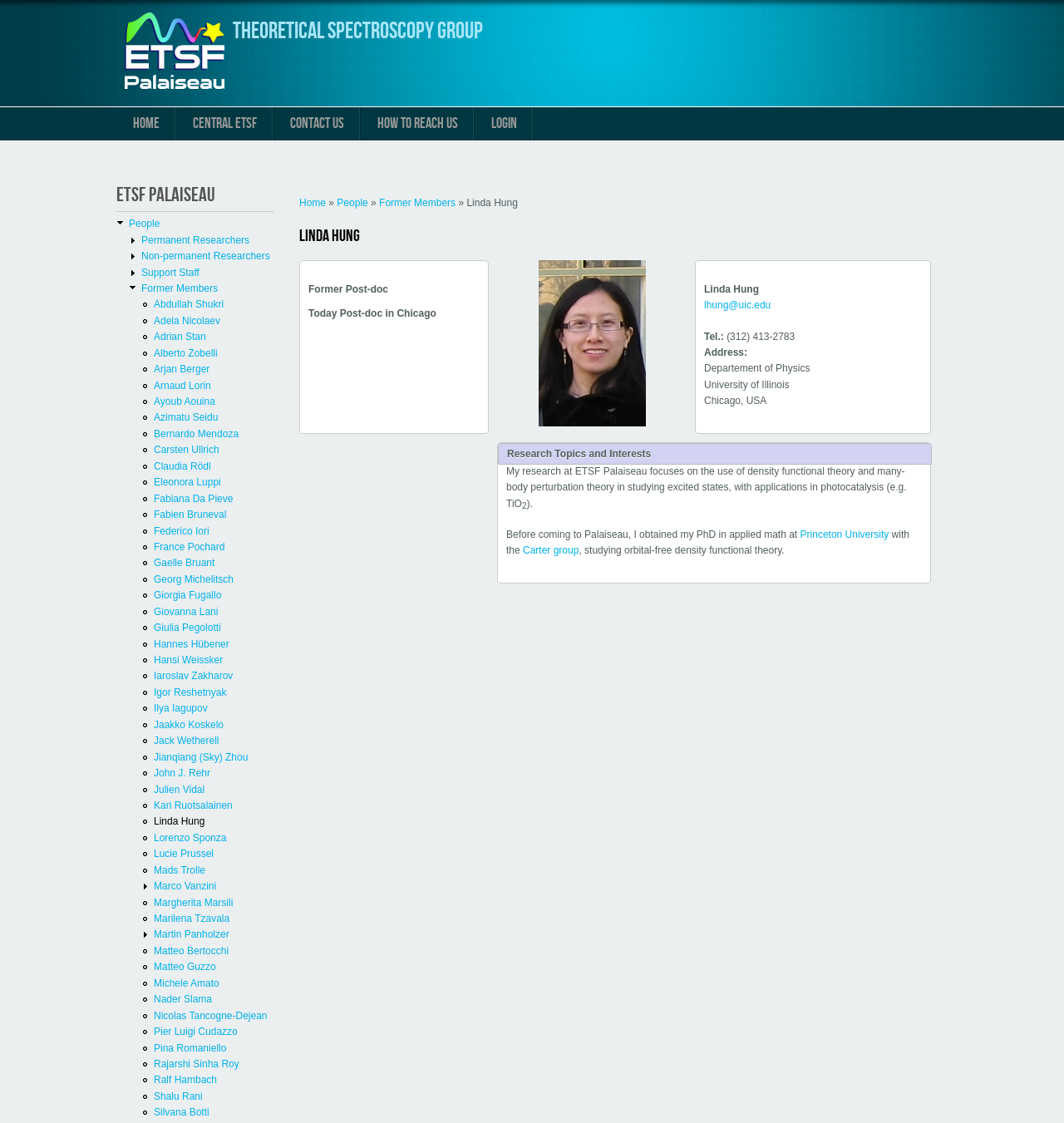What is Linda Hung's current position?
Answer with a single word or phrase by referring to the visual content.

Post-doc in Chicago